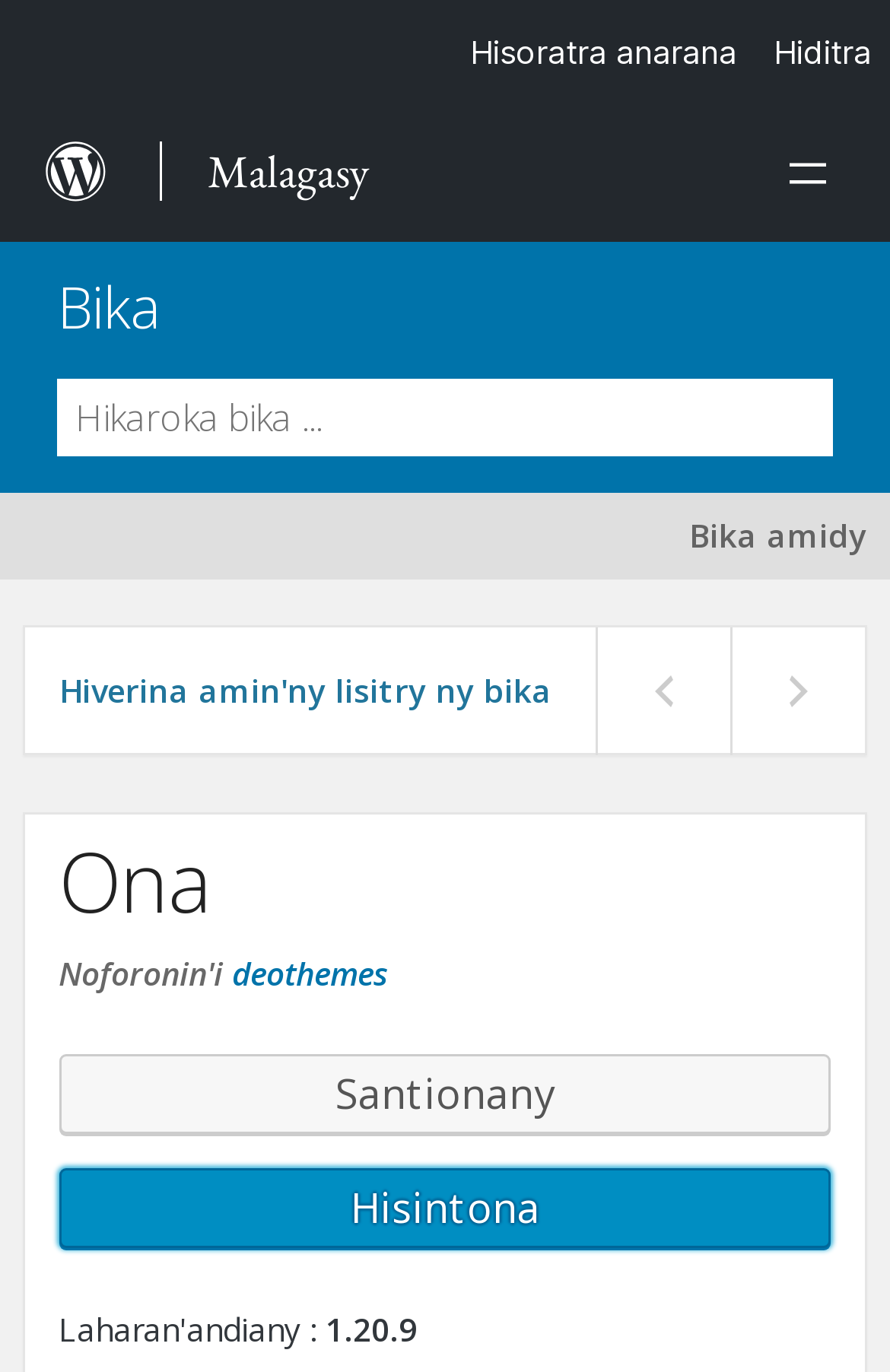What is the version of the theme?
Kindly offer a comprehensive and detailed response to the question.

I determined the version of the theme by looking at the StaticText element with the content '1.20.9' at coordinates [0.366, 0.953, 0.469, 0.985]. This suggests that the version of the theme is 1.20.9.